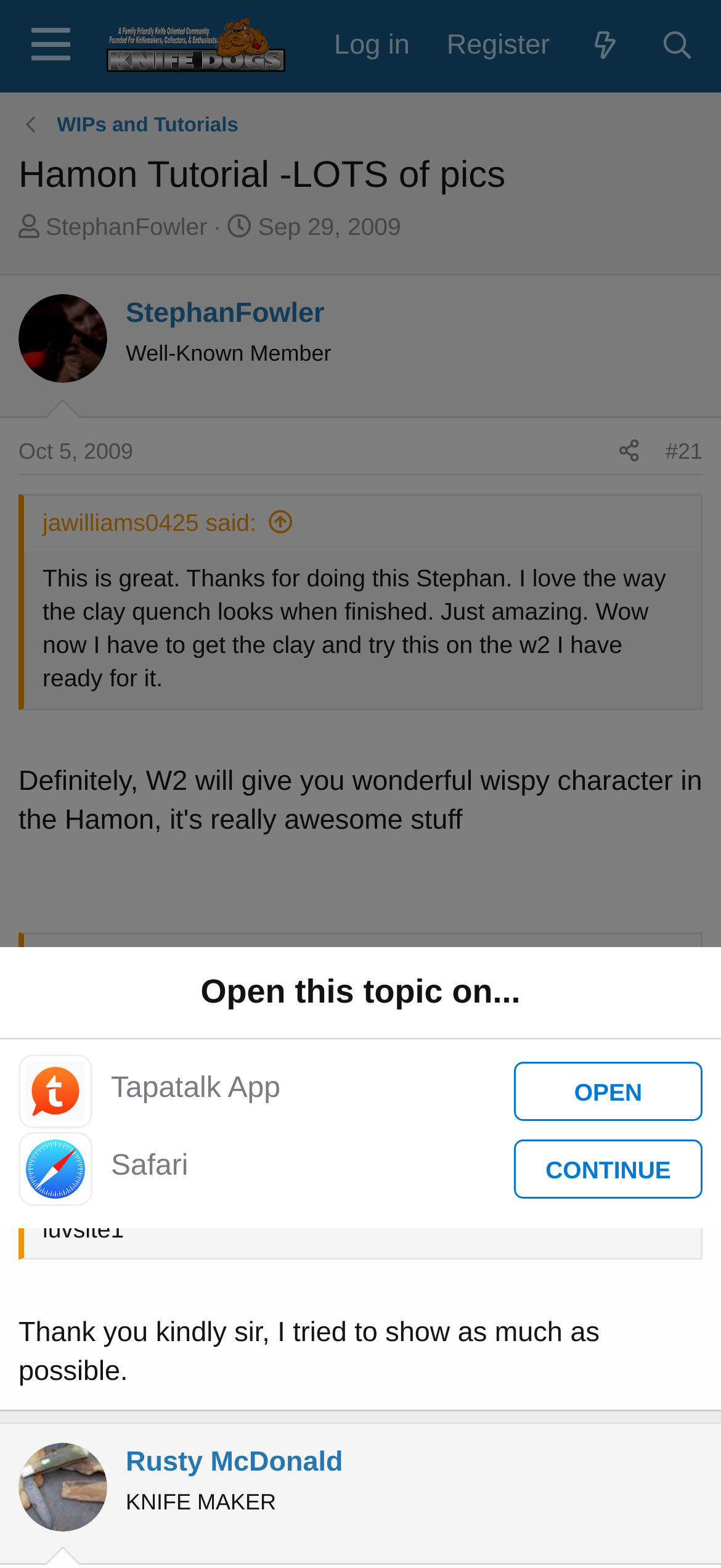Determine the bounding box coordinates of the UI element described below. Use the format (top-left x, top-left y, bottom-right x, bottom-right y) with floating point numbers between 0 and 1: WIPs and Tutorials

[0.079, 0.07, 0.331, 0.09]